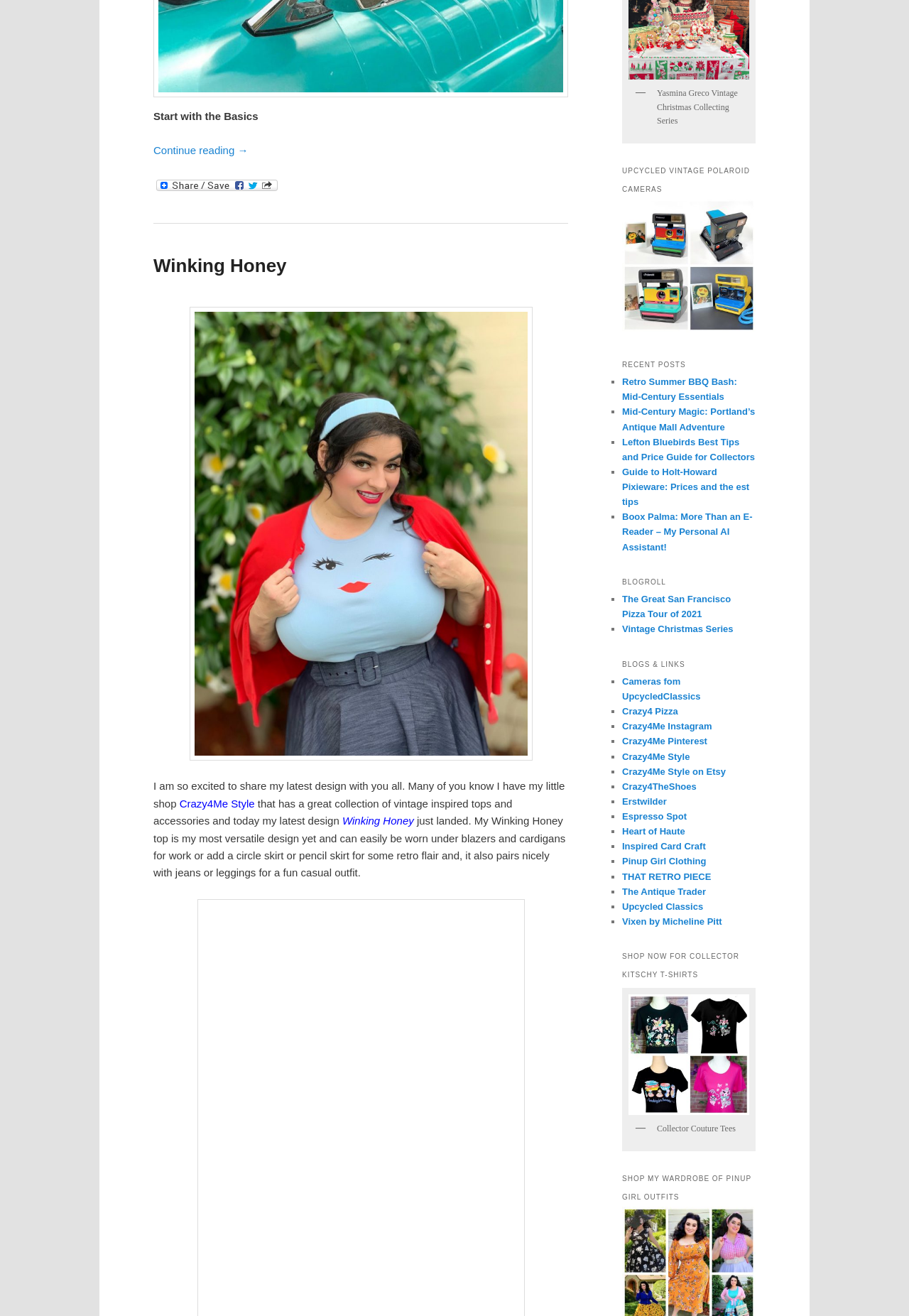Give a one-word or one-phrase response to the question:
What is the name of the author's shop?

Crazy4Me Style